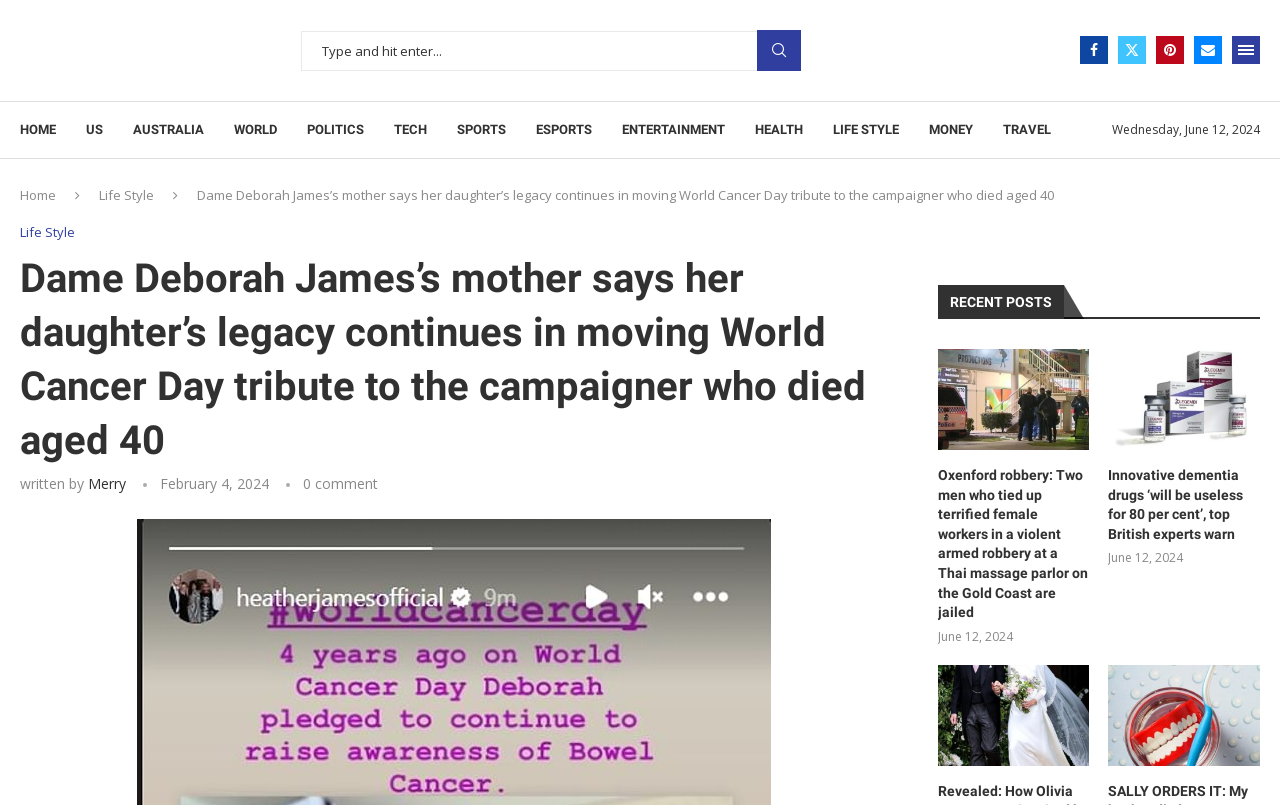How many comments are there on the article about Dame Deborah James?
Please answer the question with as much detail and depth as you can.

I found the comment count by looking at the text below the article title, where it says '0 comment'.